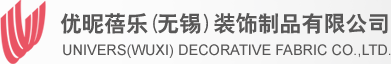Respond to the question below with a single word or phrase:
What languages are used to present the company name?

Chinese and English